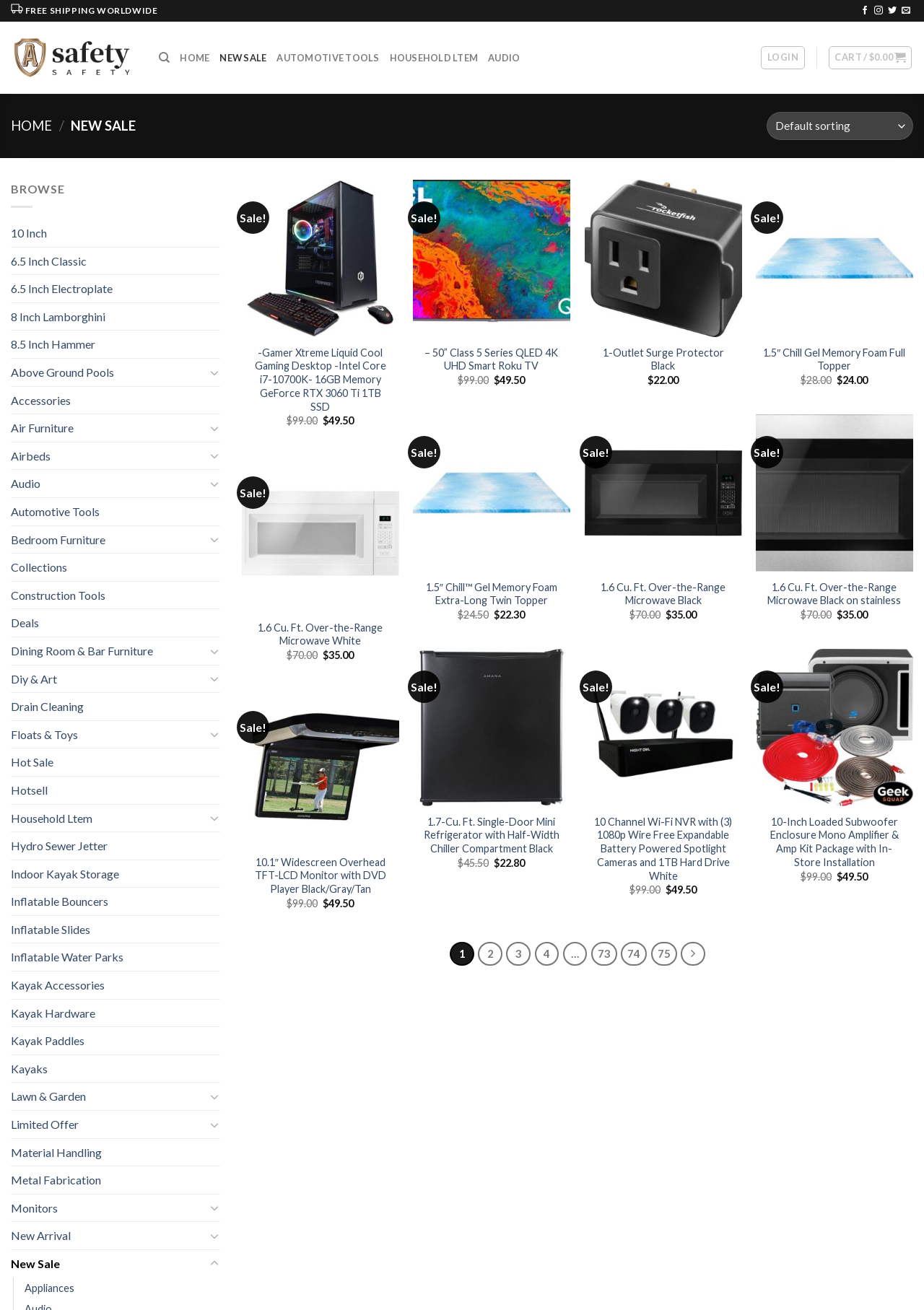What is the function of the 'QUICK VIEW' button?
Observe the image and answer the question with a one-word or short phrase response.

To quickly view product details